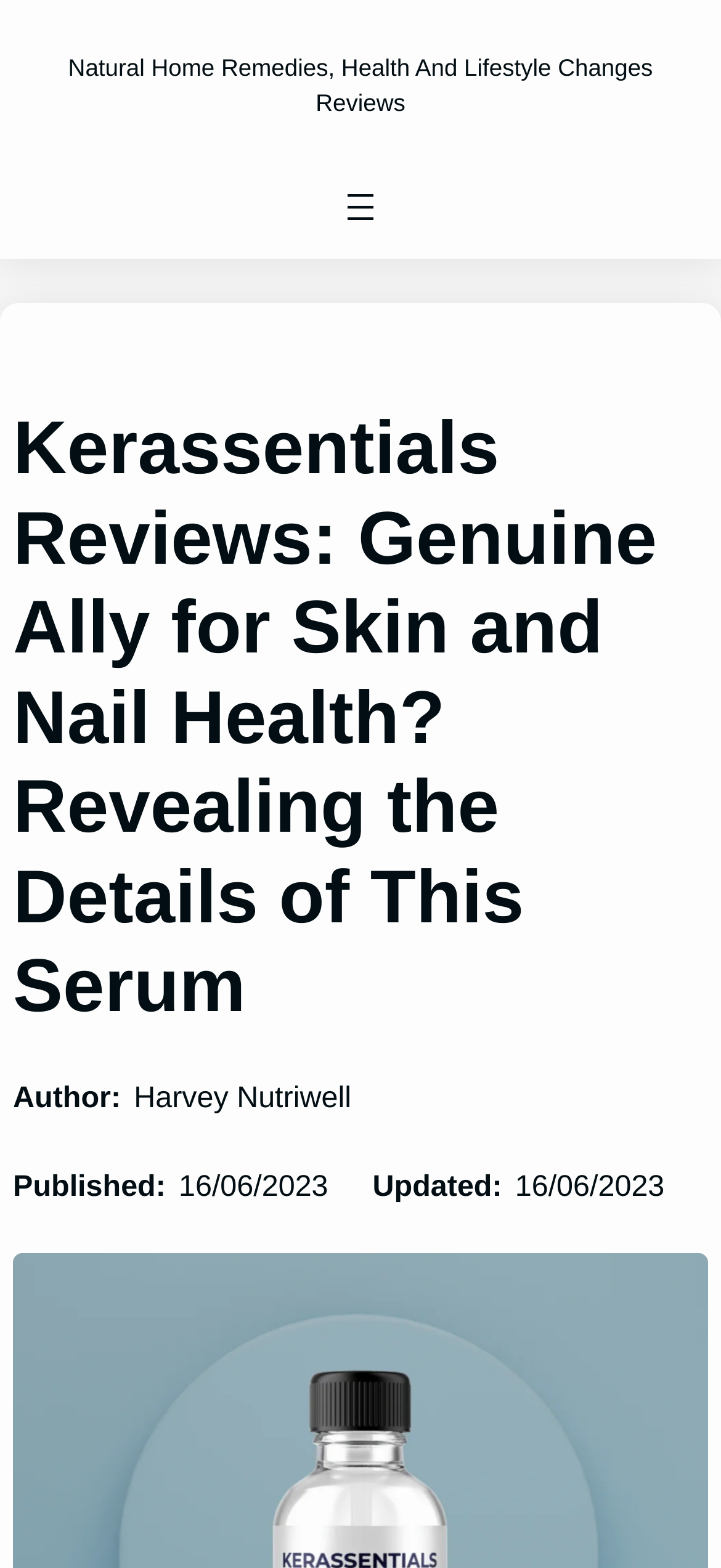How many navigation elements are at the top of the page?
Based on the screenshot, provide your answer in one word or phrase.

1